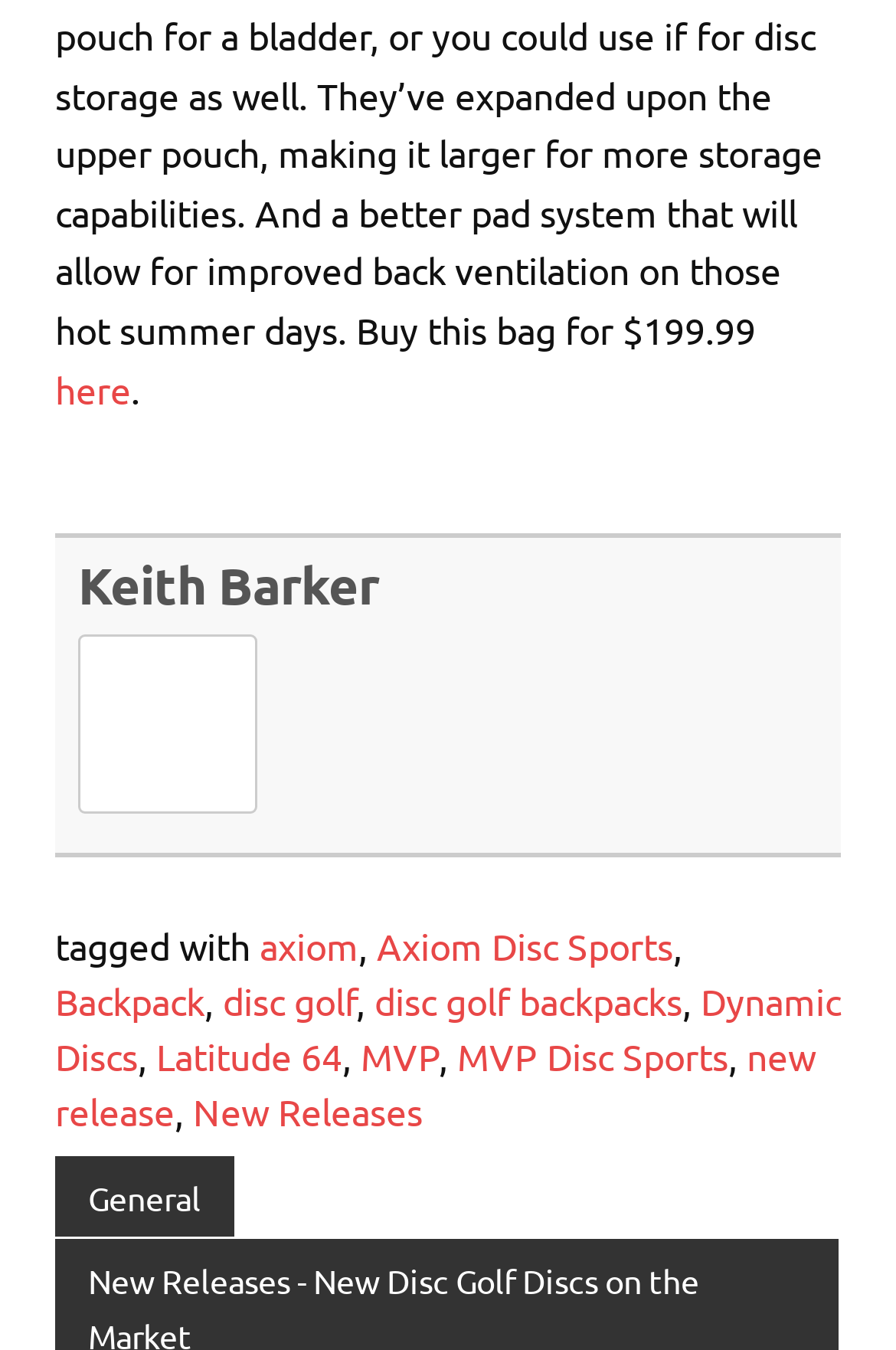Please identify the bounding box coordinates of the region to click in order to complete the task: "go to General". The coordinates must be four float numbers between 0 and 1, specified as [left, top, right, bottom].

[0.062, 0.856, 0.261, 0.917]